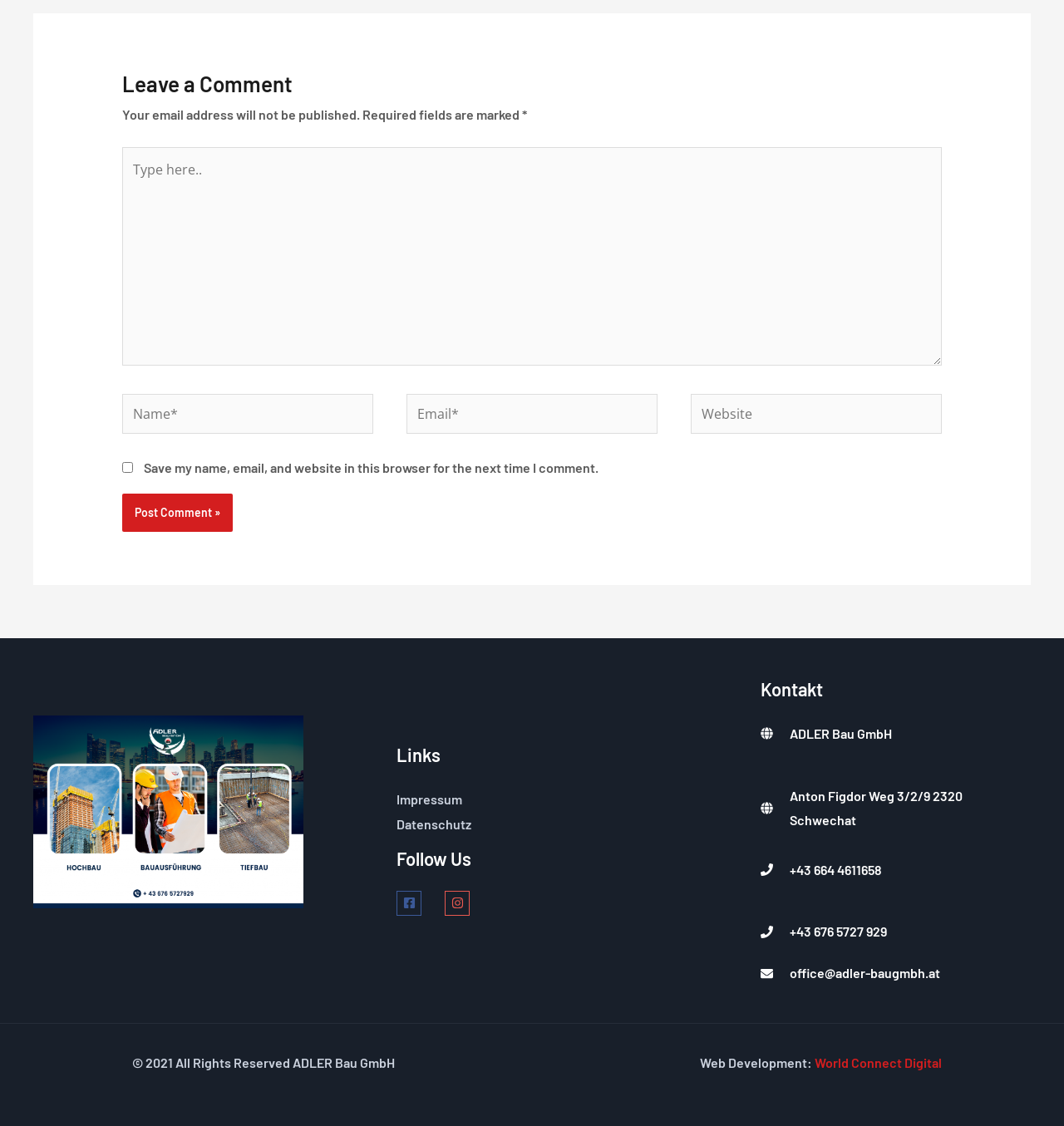Find the bounding box coordinates of the clickable element required to execute the following instruction: "Leave a comment". Provide the coordinates as four float numbers between 0 and 1, i.e., [left, top, right, bottom].

[0.115, 0.059, 0.885, 0.091]